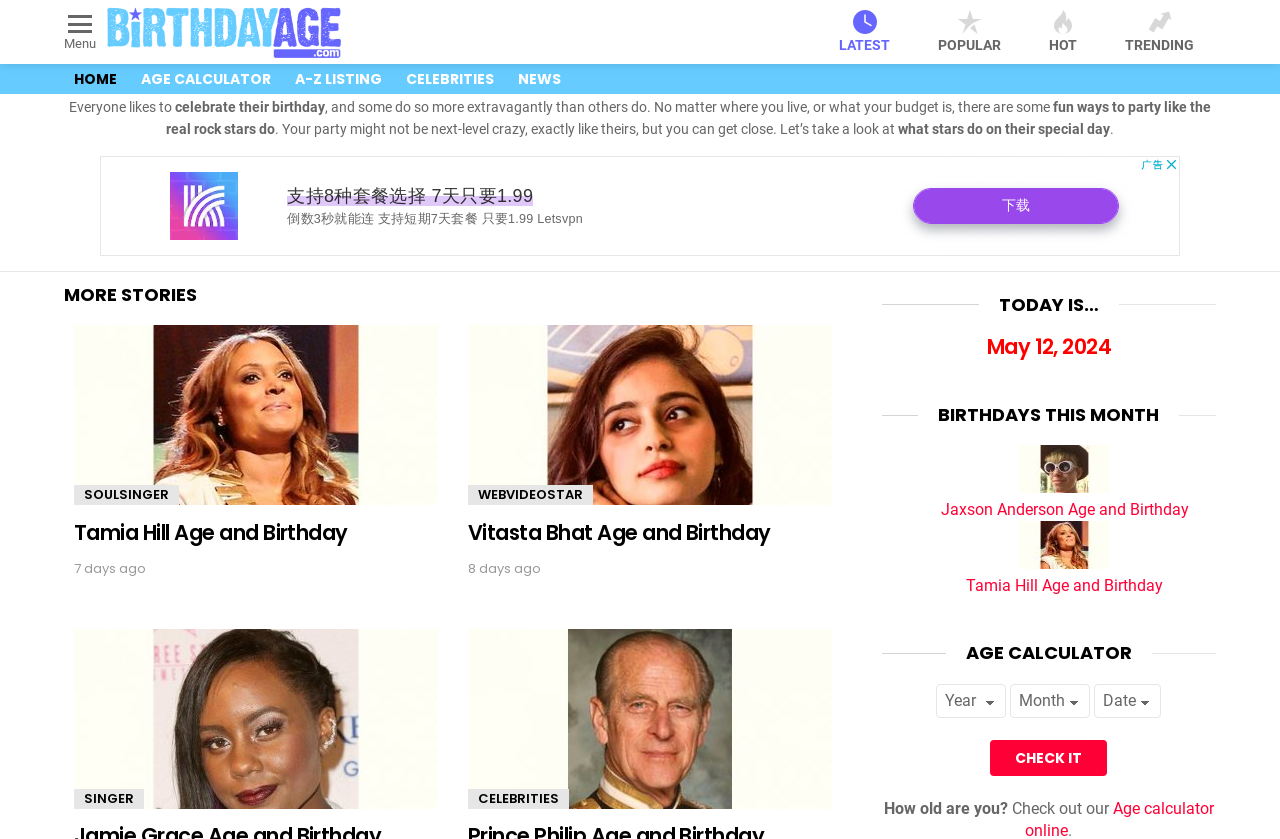Determine the bounding box coordinates of the UI element that matches the following description: "aria-label="Advertisement" name="aswift_1" title="Advertisement"". The coordinates should be four float numbers between 0 and 1 in the format [left, top, right, bottom].

[0.078, 0.186, 0.922, 0.305]